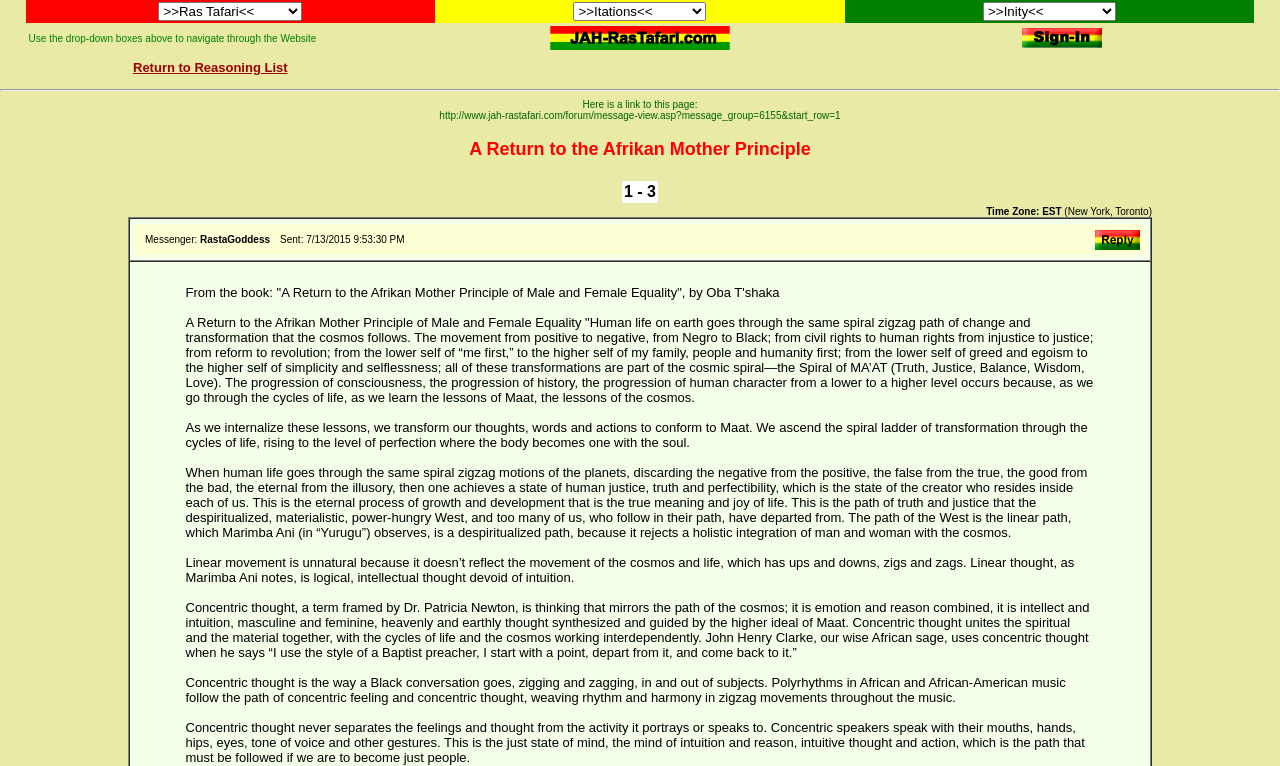Please answer the following question using a single word or phrase: 
What is the topic of the message?

A Return to the Afrikan Mother Principle